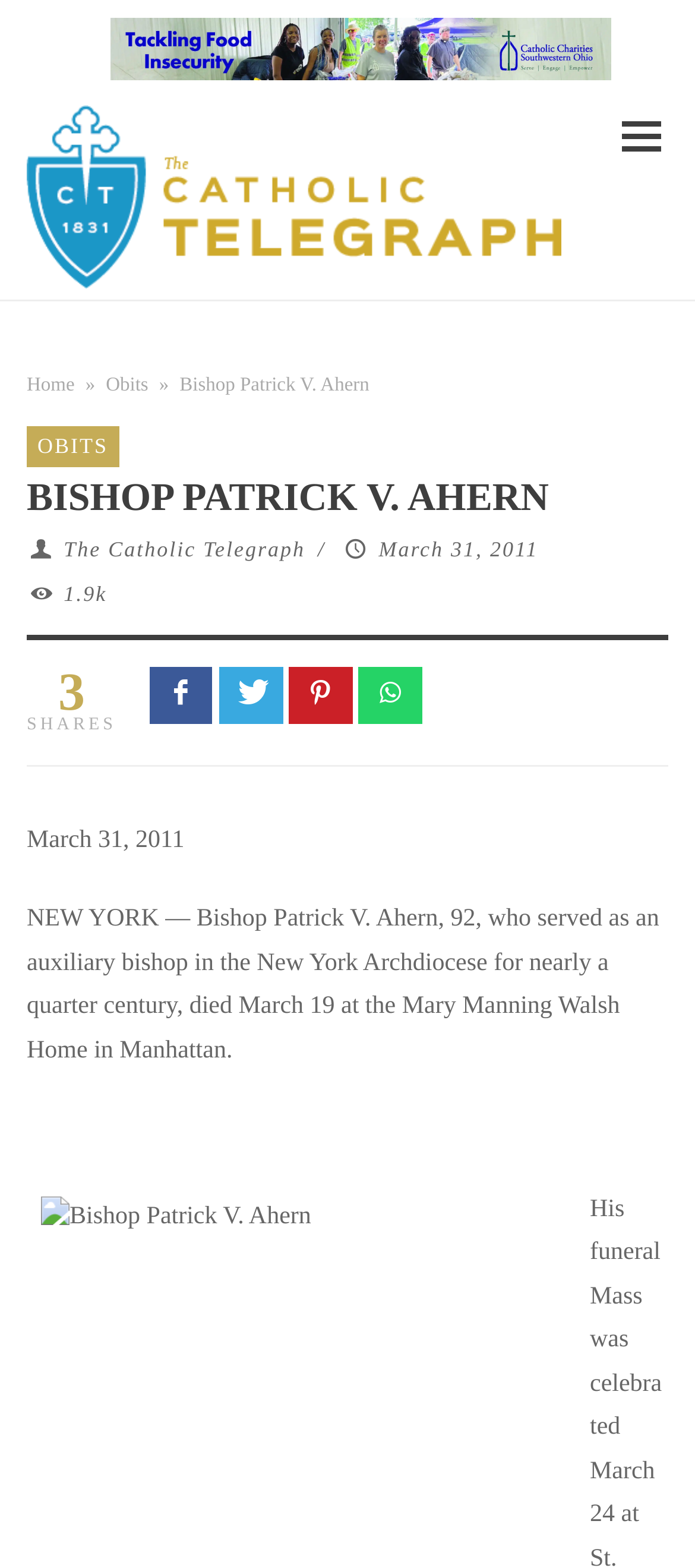Give the bounding box coordinates for the element described as: "WhatsApp".

[0.516, 0.425, 0.607, 0.462]